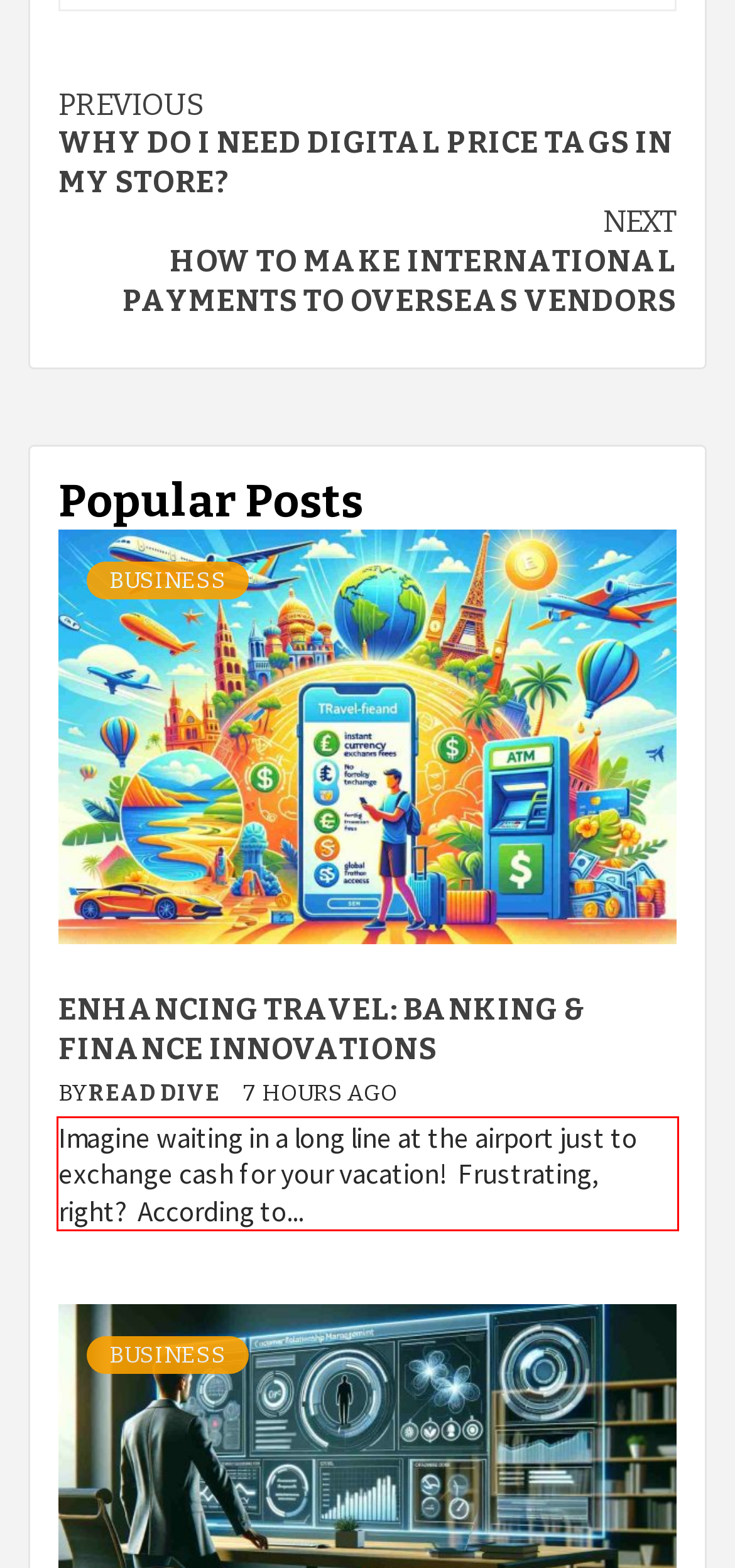Please identify and extract the text content from the UI element encased in a red bounding box on the provided webpage screenshot.

Imagine waiting in a long line at the airport just to exchange cash for your vacation! Frustrating, right? According to...